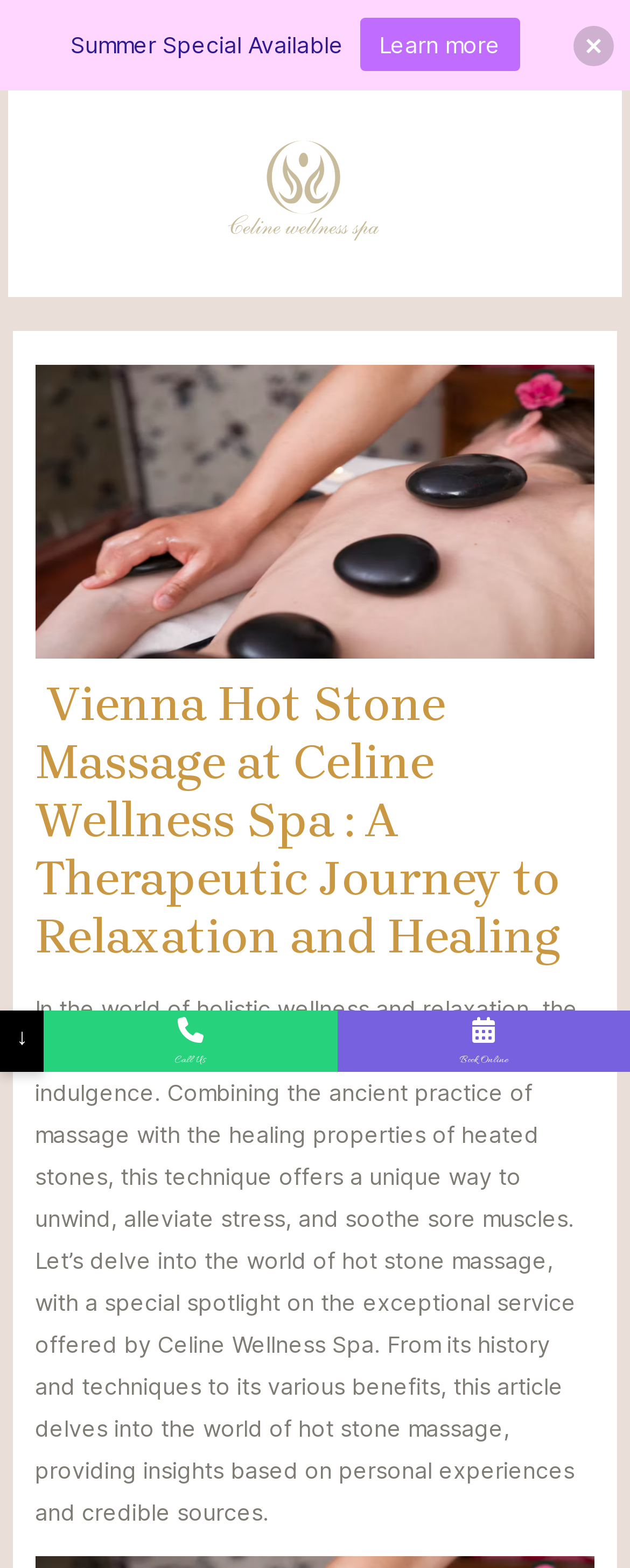Locate the bounding box of the UI element with the following description: "parent_node: Summer Special Available".

[0.91, 0.016, 0.974, 0.042]